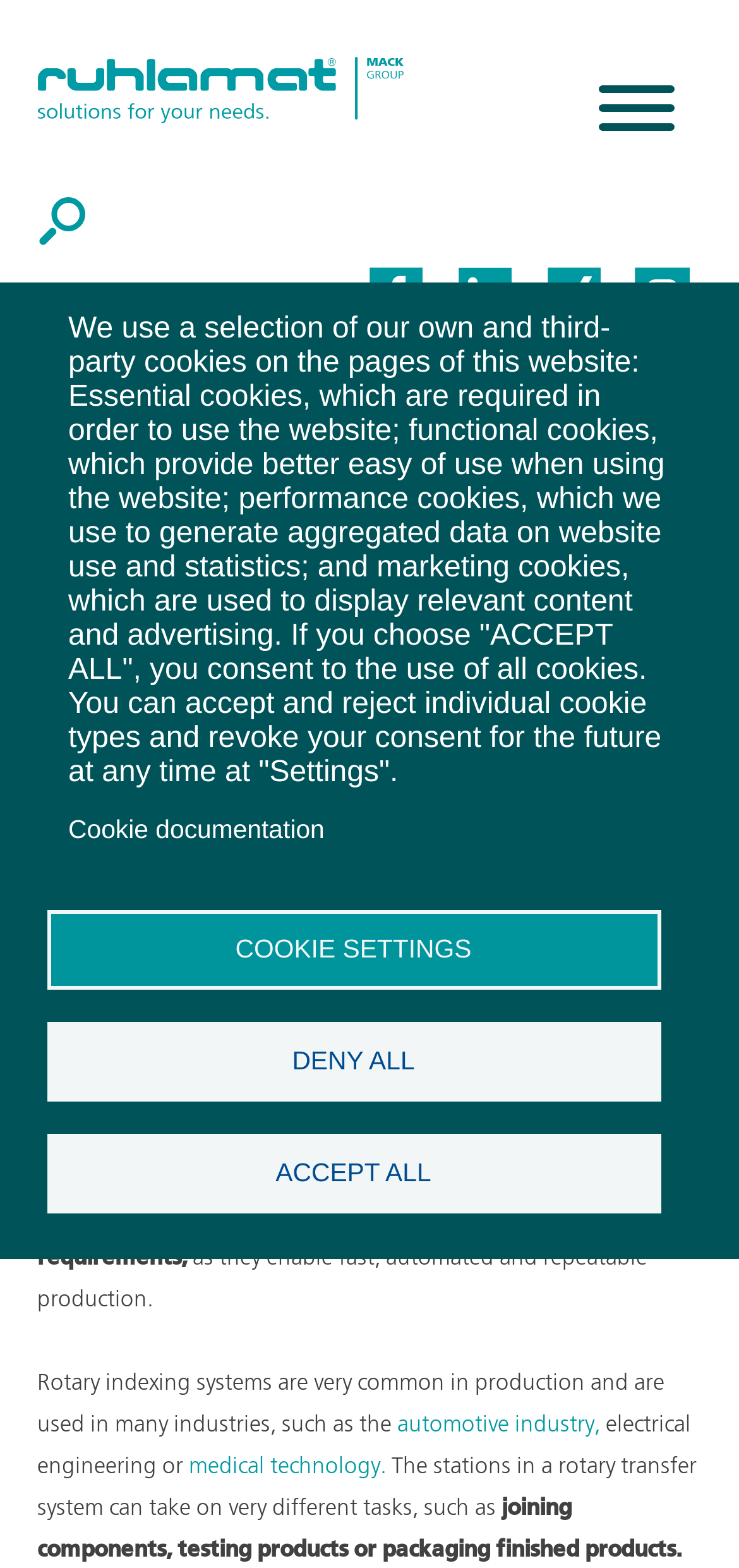What are the tasks that stations in a rotary transfer system can take on?
From the details in the image, answer the question comprehensively.

According to the webpage, the stations in a rotary transfer system can take on very different tasks, such as joining components, testing products, or packaging finished products.